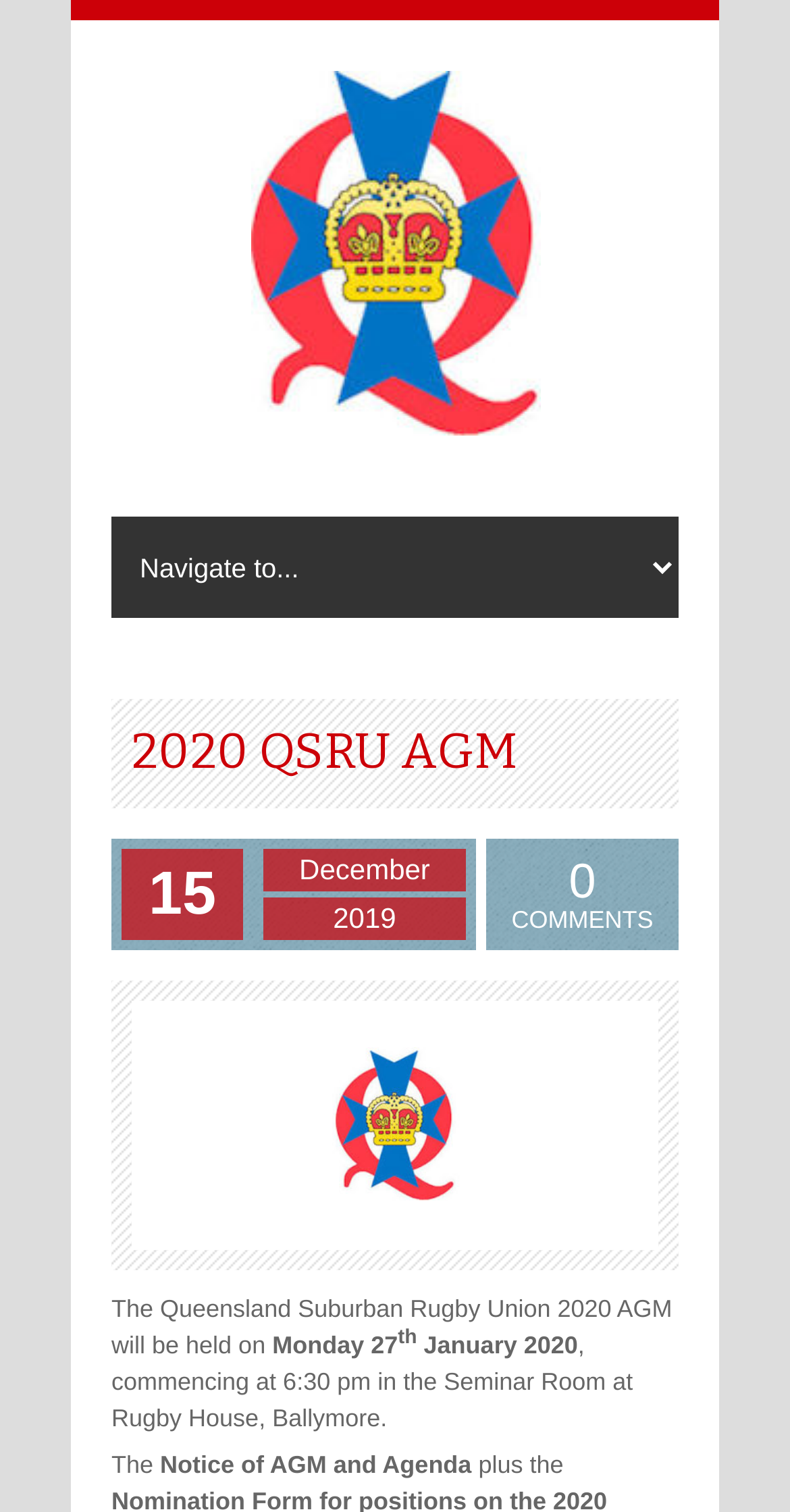Where is the QSRU AGM being held?
Look at the screenshot and respond with one word or a short phrase.

Rugby House, Ballymore